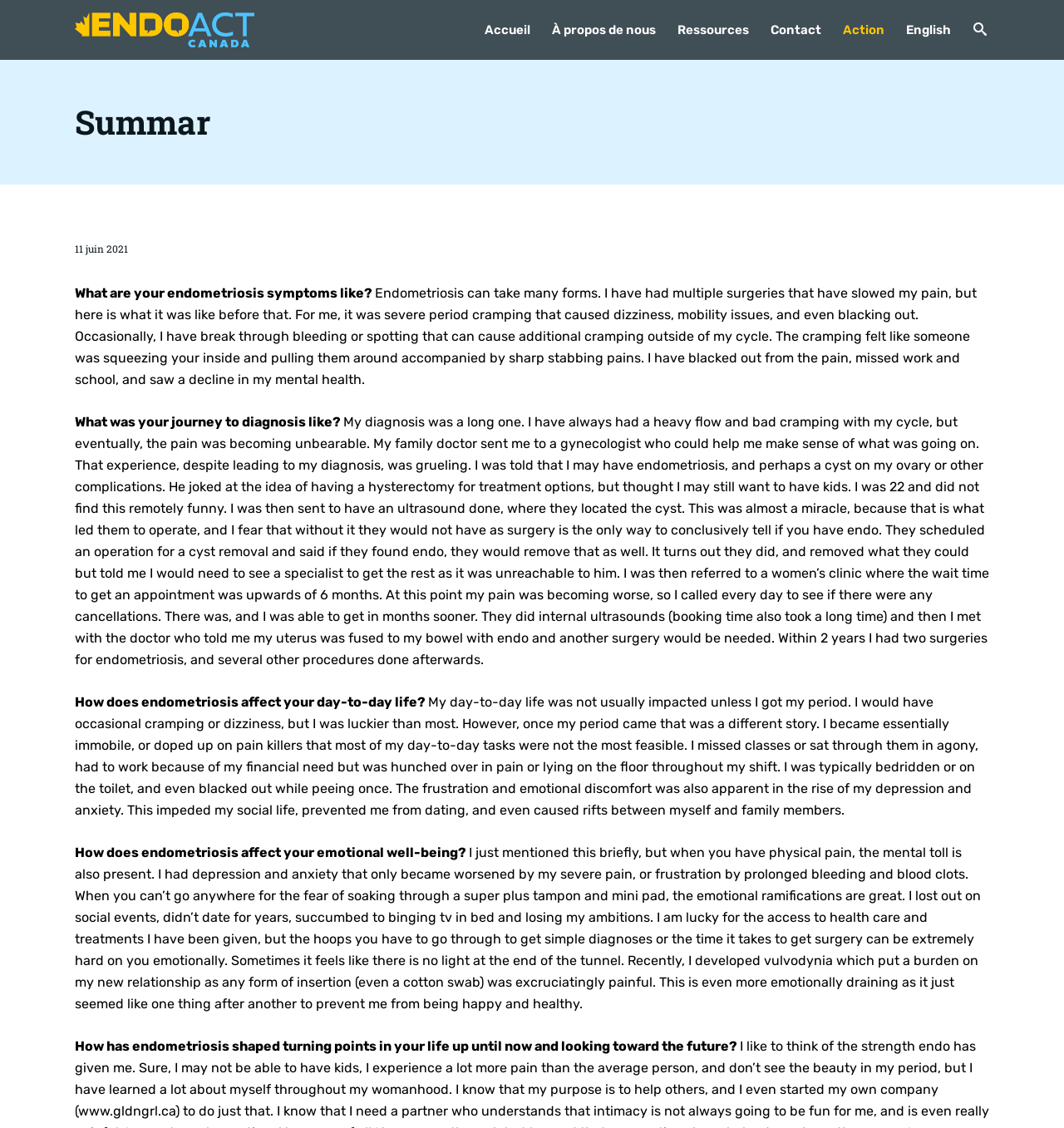What is the name of the website?
Look at the image and respond with a single word or a short phrase.

Summar - EndoAct